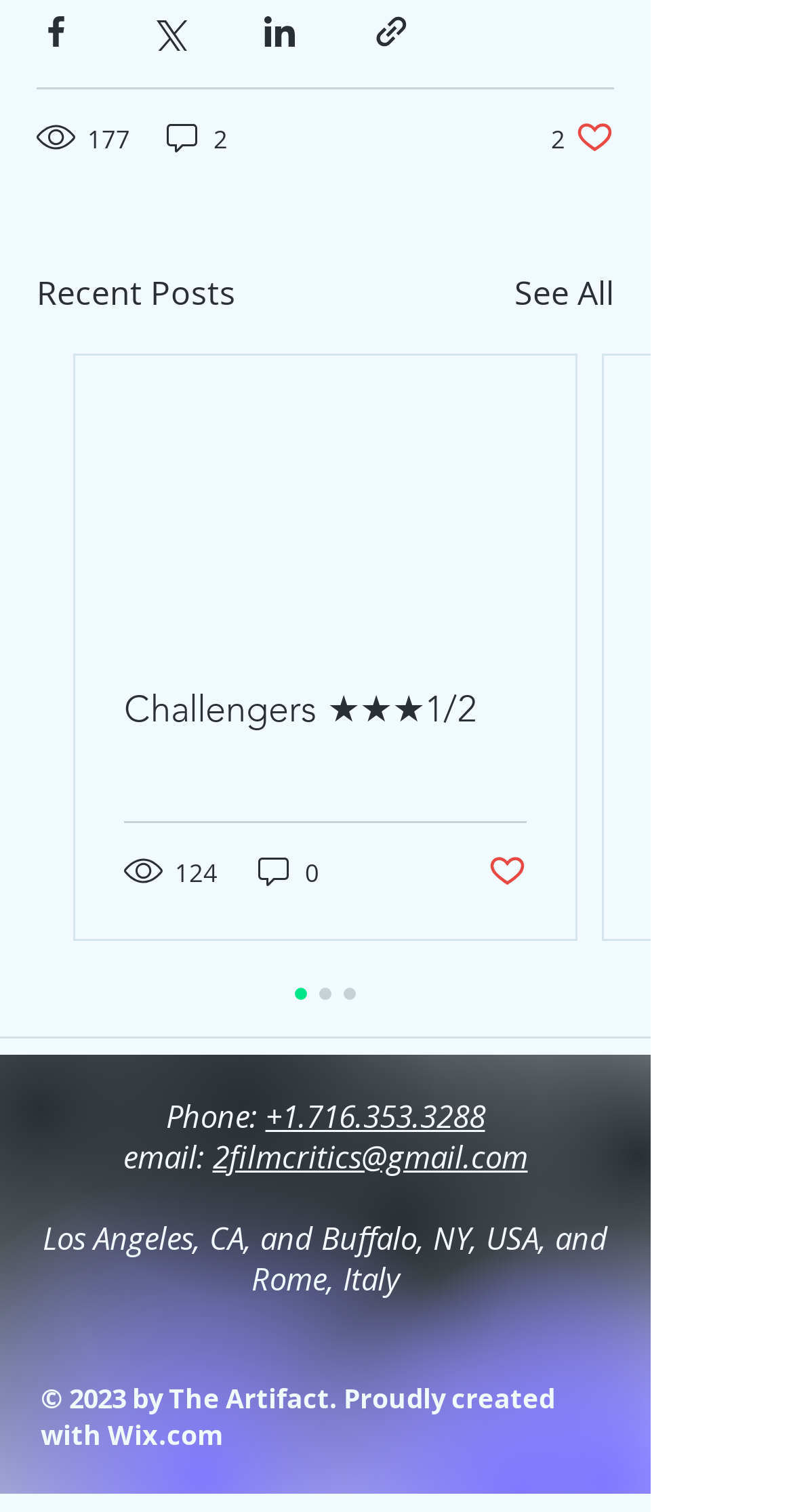Refer to the element description aria-label="Share via LinkedIn" and identify the corresponding bounding box in the screenshot. Format the coordinates as (top-left x, top-left y, bottom-right x, bottom-right y) with values in the range of 0 to 1.

[0.328, 0.008, 0.377, 0.034]